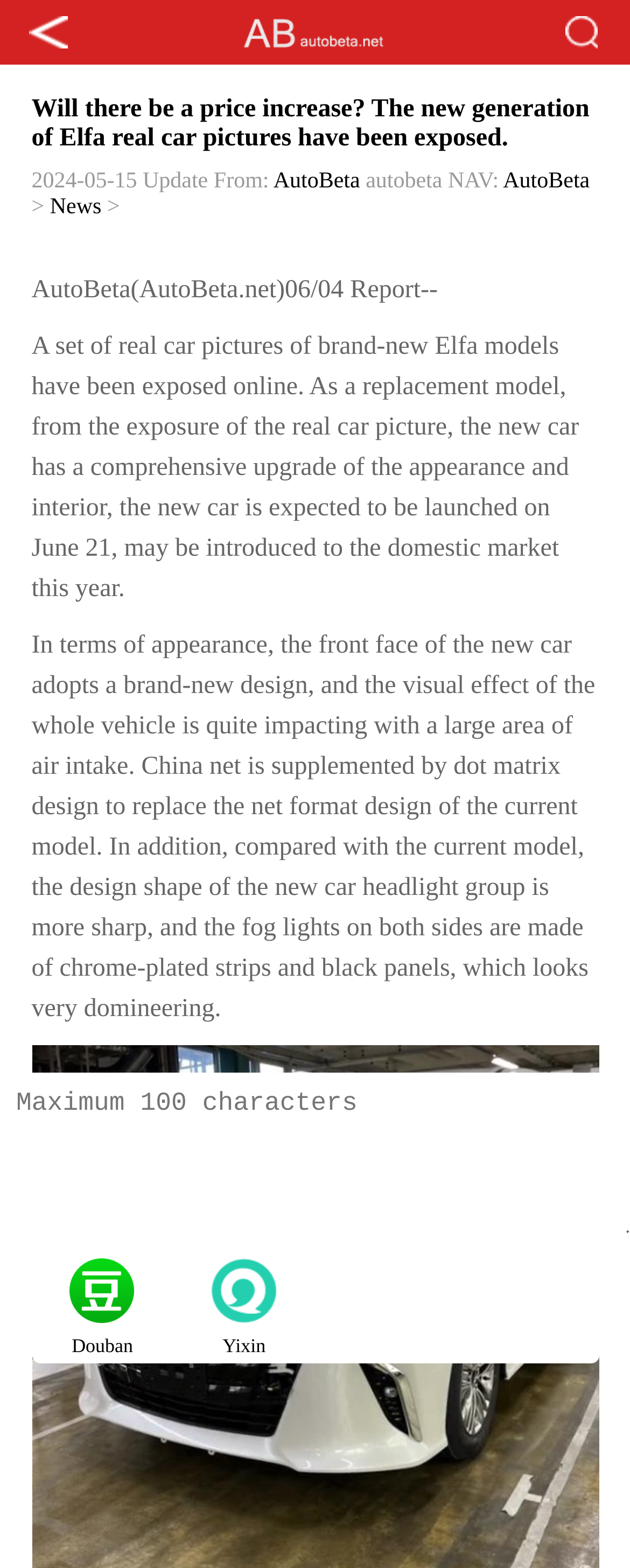What is the date of the latest update?
Refer to the image and answer the question using a single word or phrase.

2024-05-15